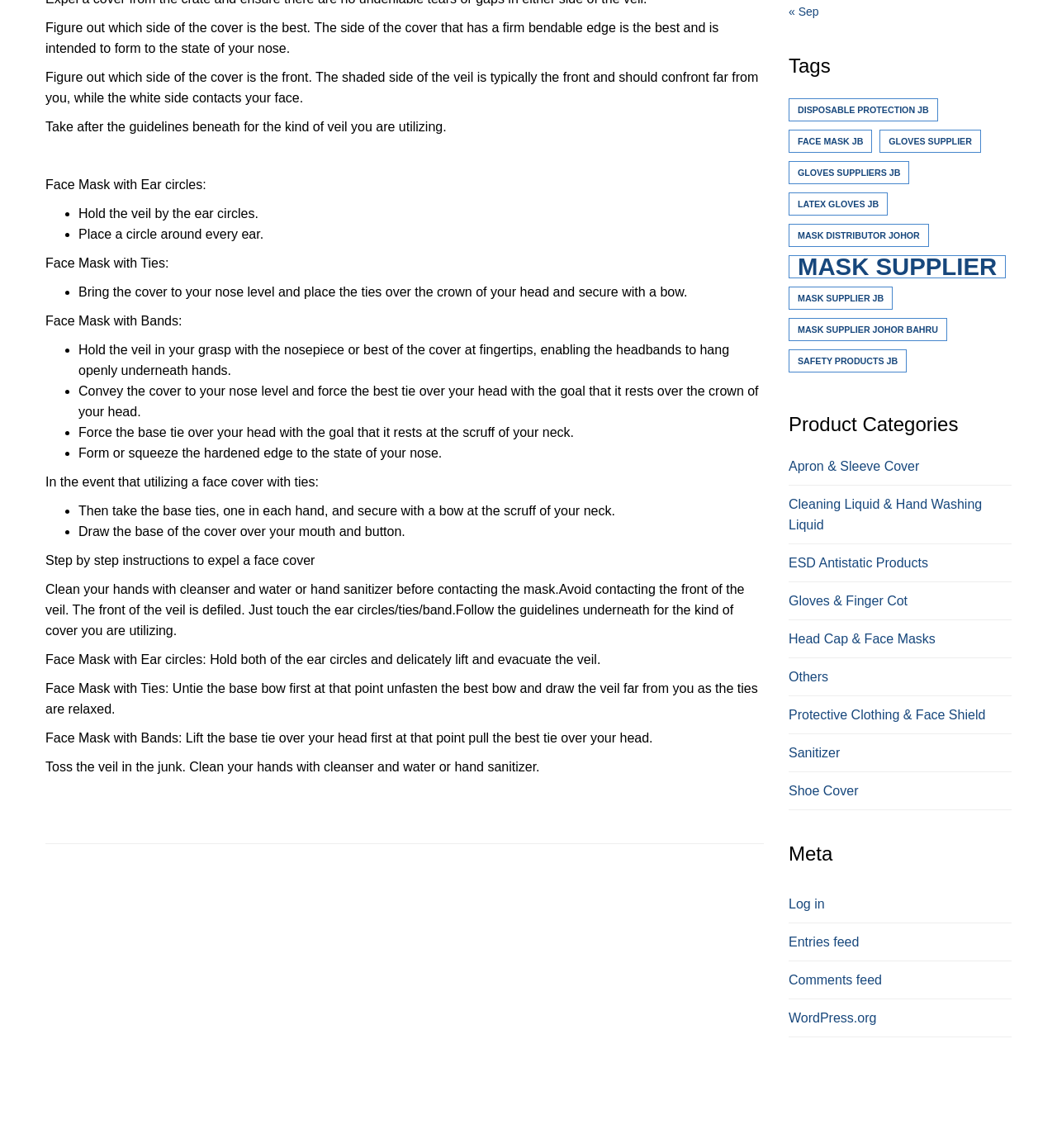How many product categories are listed?
Can you offer a detailed and complete answer to this question?

The webpage lists 9 product categories: Apron & Sleeve Cover, Cleaning Liquid & Hand Washing Liquid, ESD Antistatic Products, Gloves & Finger Cot, Head Cap & Face Masks, Others, Protective Clothing & Face Shield, Sanitizer, and Shoe Cover.